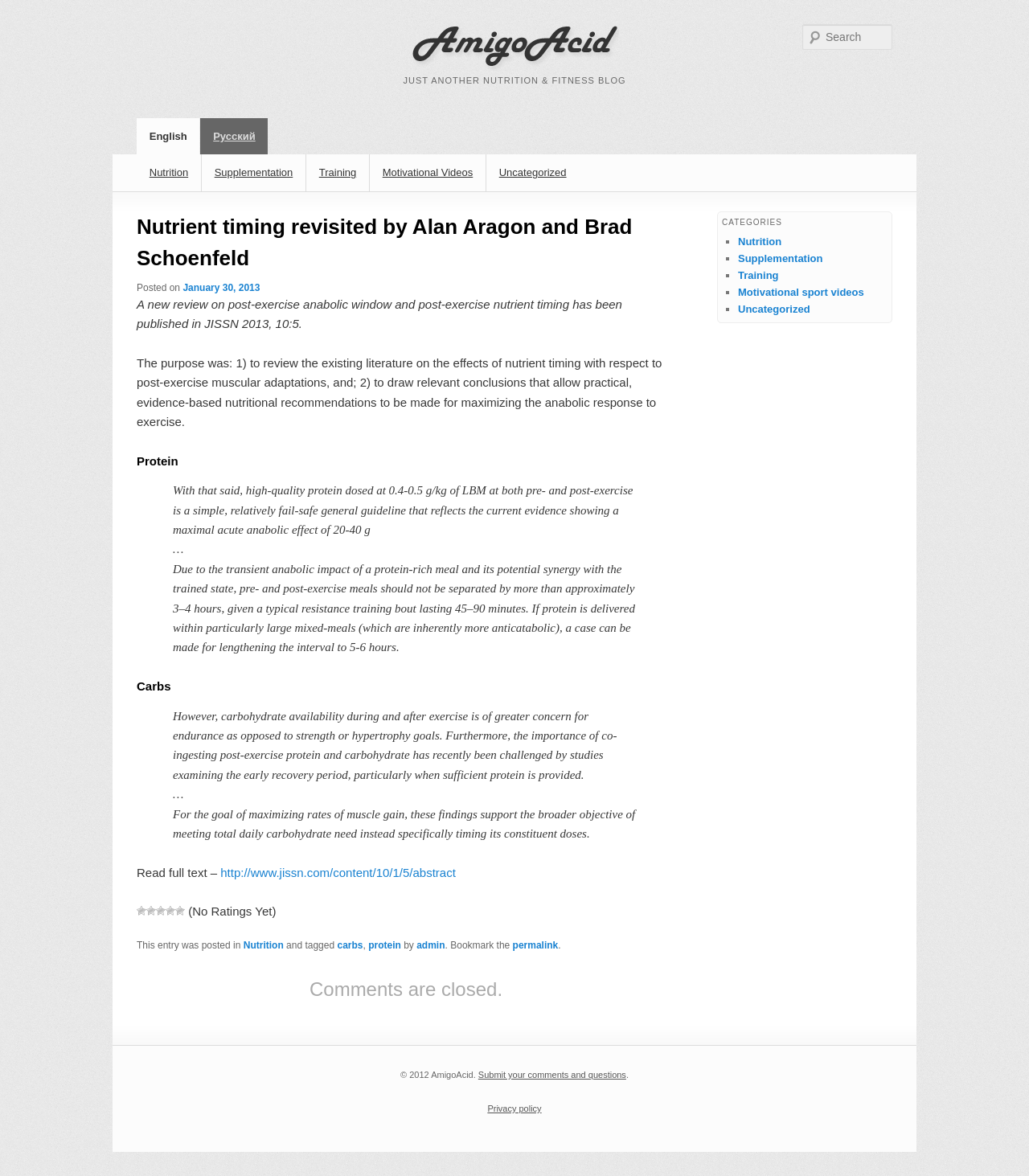Using the element description: "parent_node: Search name="s" placeholder="Search"", determine the bounding box coordinates for the specified UI element. The coordinates should be four float numbers between 0 and 1, [left, top, right, bottom].

[0.78, 0.021, 0.867, 0.042]